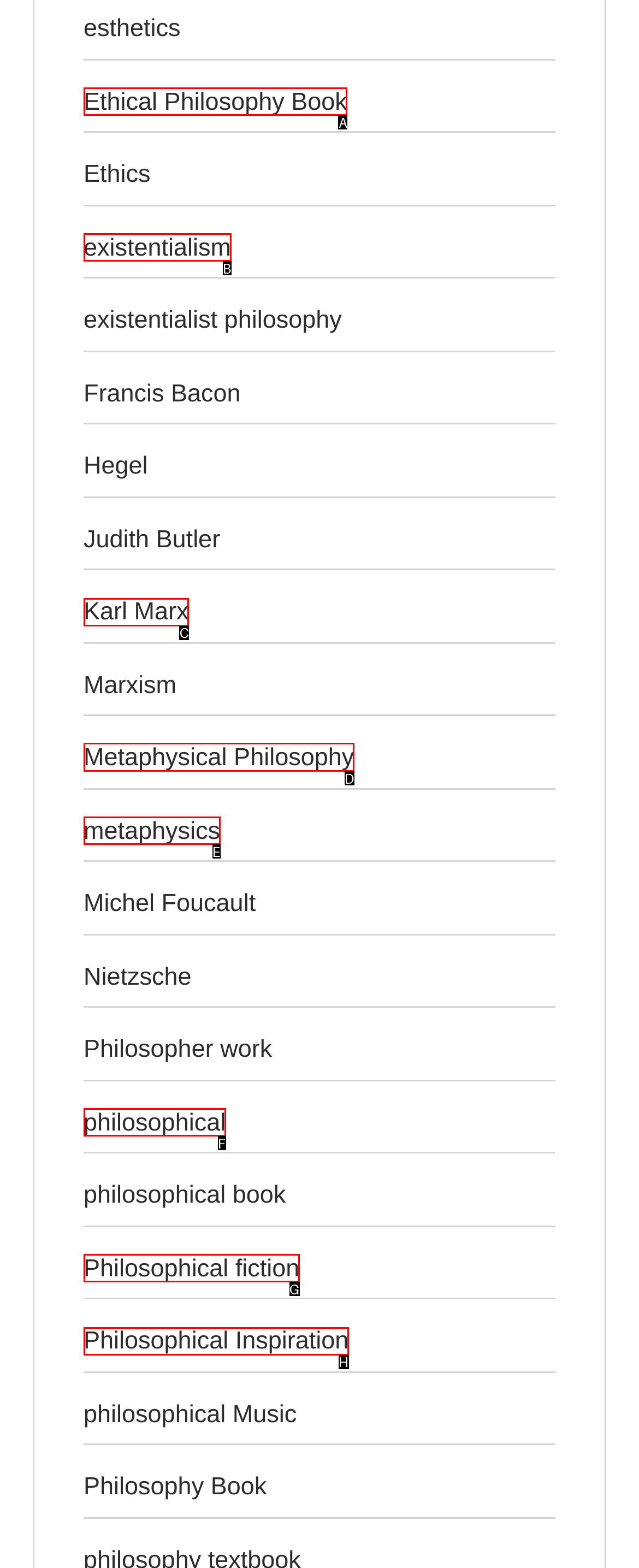Determine which HTML element to click for this task: learn about Metaphysical Philosophy Provide the letter of the selected choice.

D